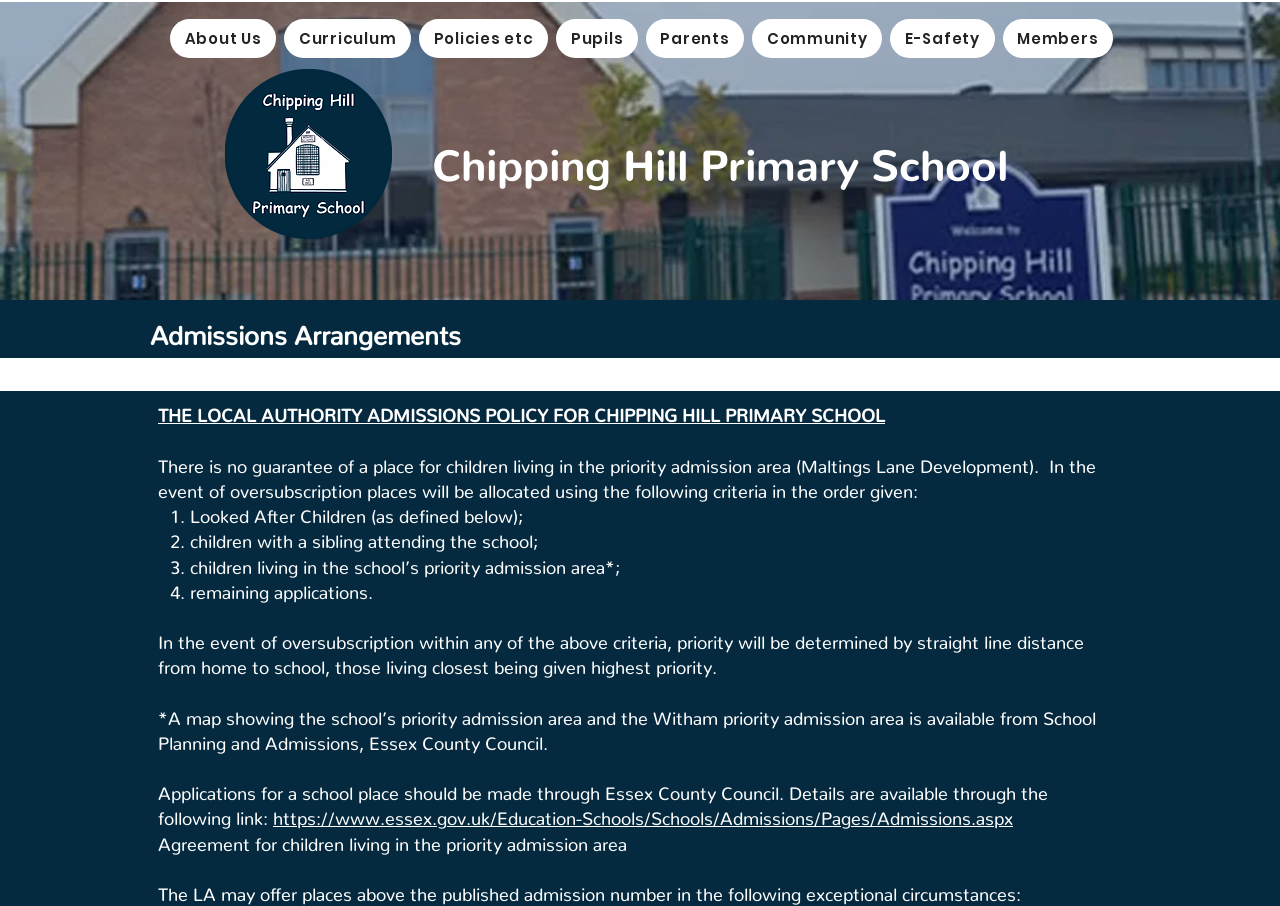Please identify the bounding box coordinates of the element's region that should be clicked to execute the following instruction: "Call Shar McBee at the provided phone number". The bounding box coordinates must be four float numbers between 0 and 1, i.e., [left, top, right, bottom].

None